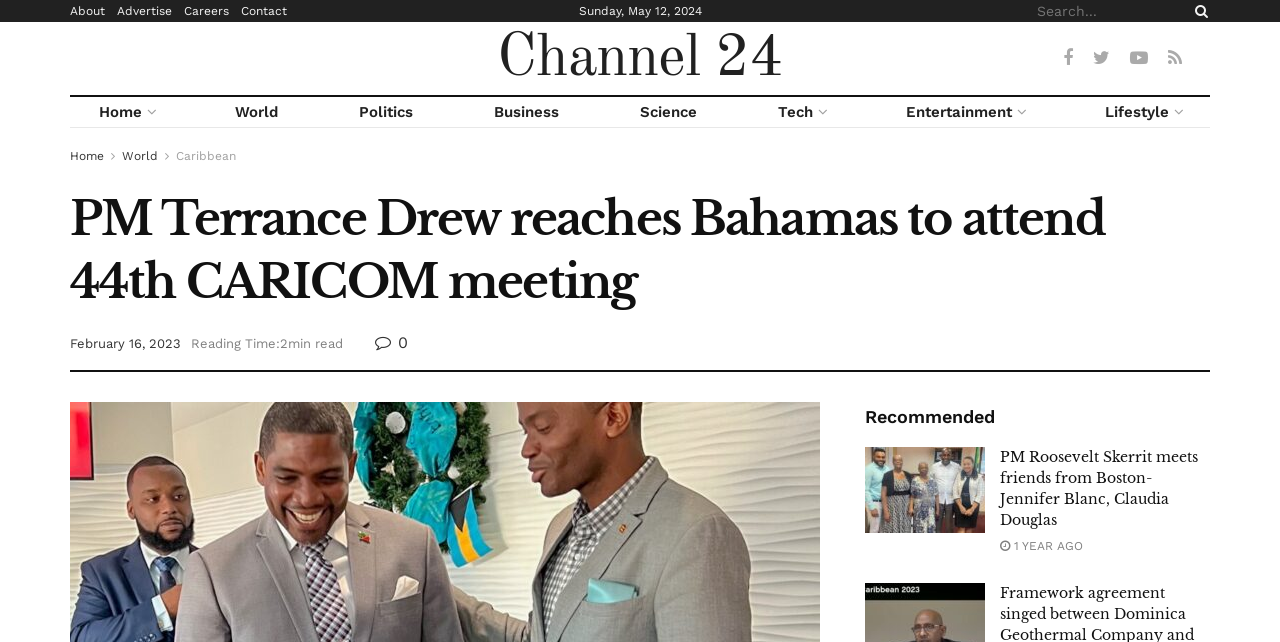Show the bounding box coordinates for the element that needs to be clicked to execute the following instruction: "Click on the 'Politics' link". Provide the coordinates in the form of four float numbers between 0 and 1, i.e., [left, top, right, bottom].

[0.258, 0.151, 0.346, 0.198]